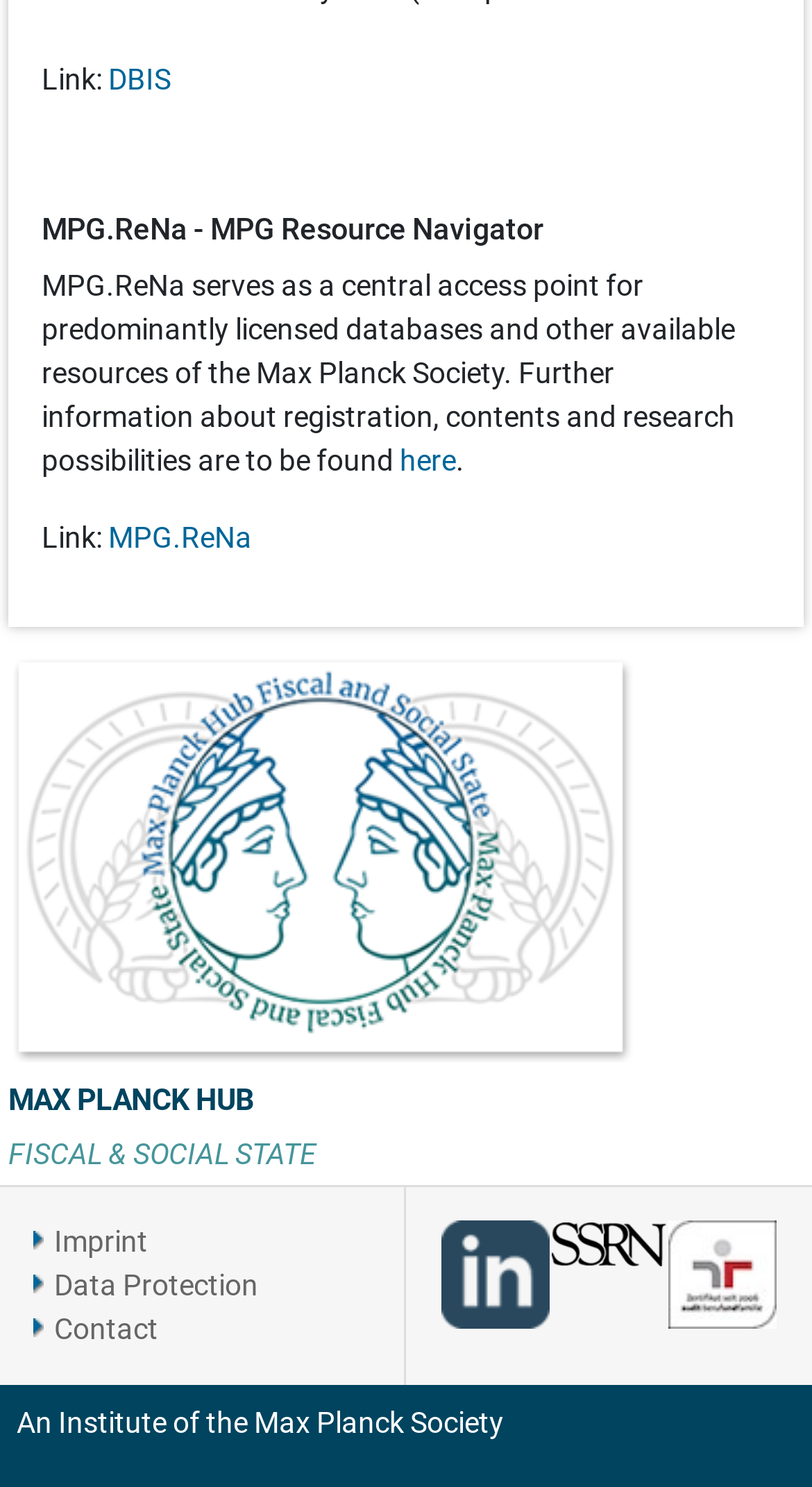Please identify the bounding box coordinates of the element I need to click to follow this instruction: "Click on DBIS link".

[0.133, 0.042, 0.21, 0.064]